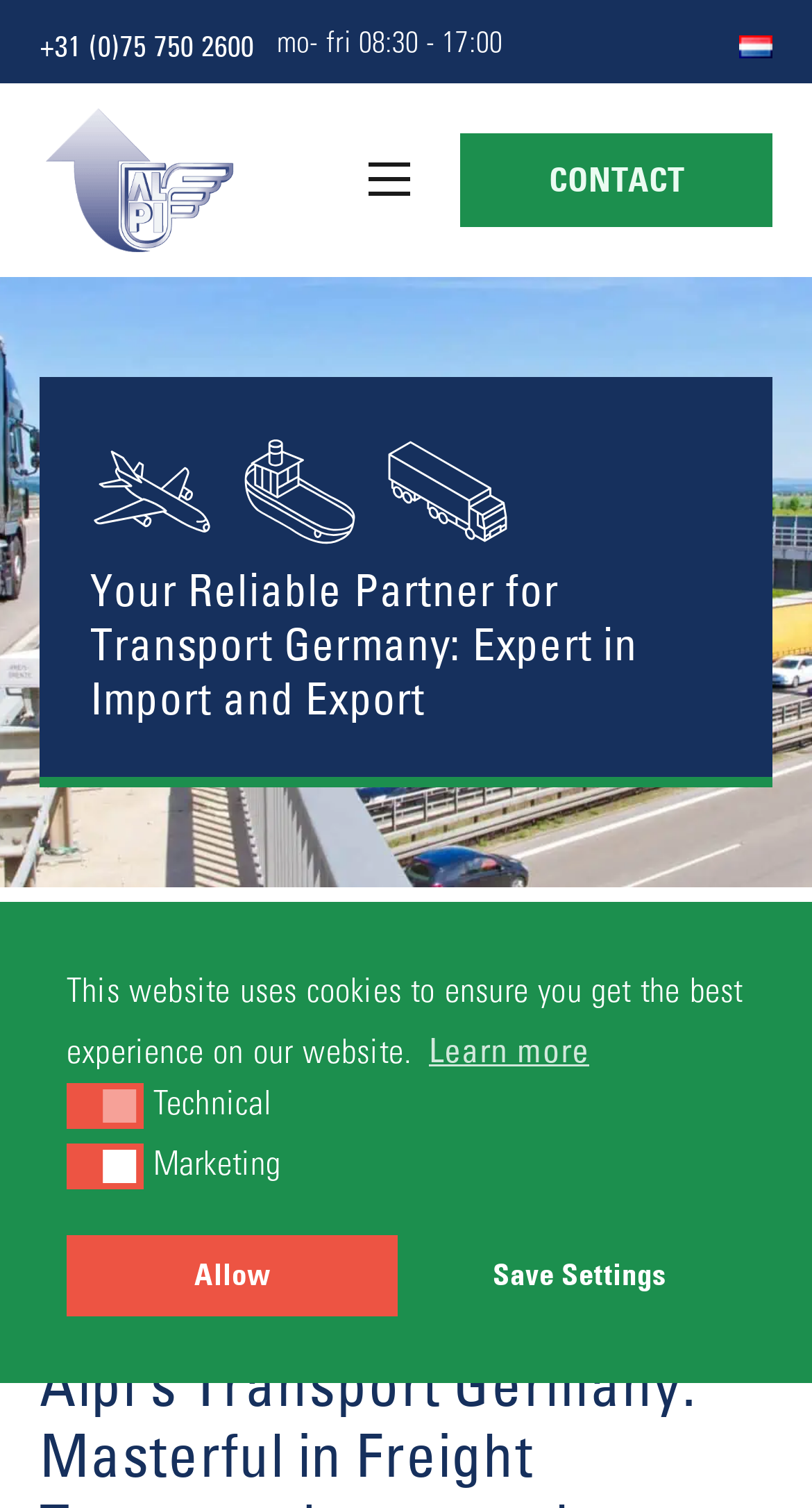Using the image as a reference, answer the following question in as much detail as possible:
What is the phone number to contact?

I found the phone number by looking at the link element with the text '+31 (0)75 750 2600' which is located at the top of the webpage.